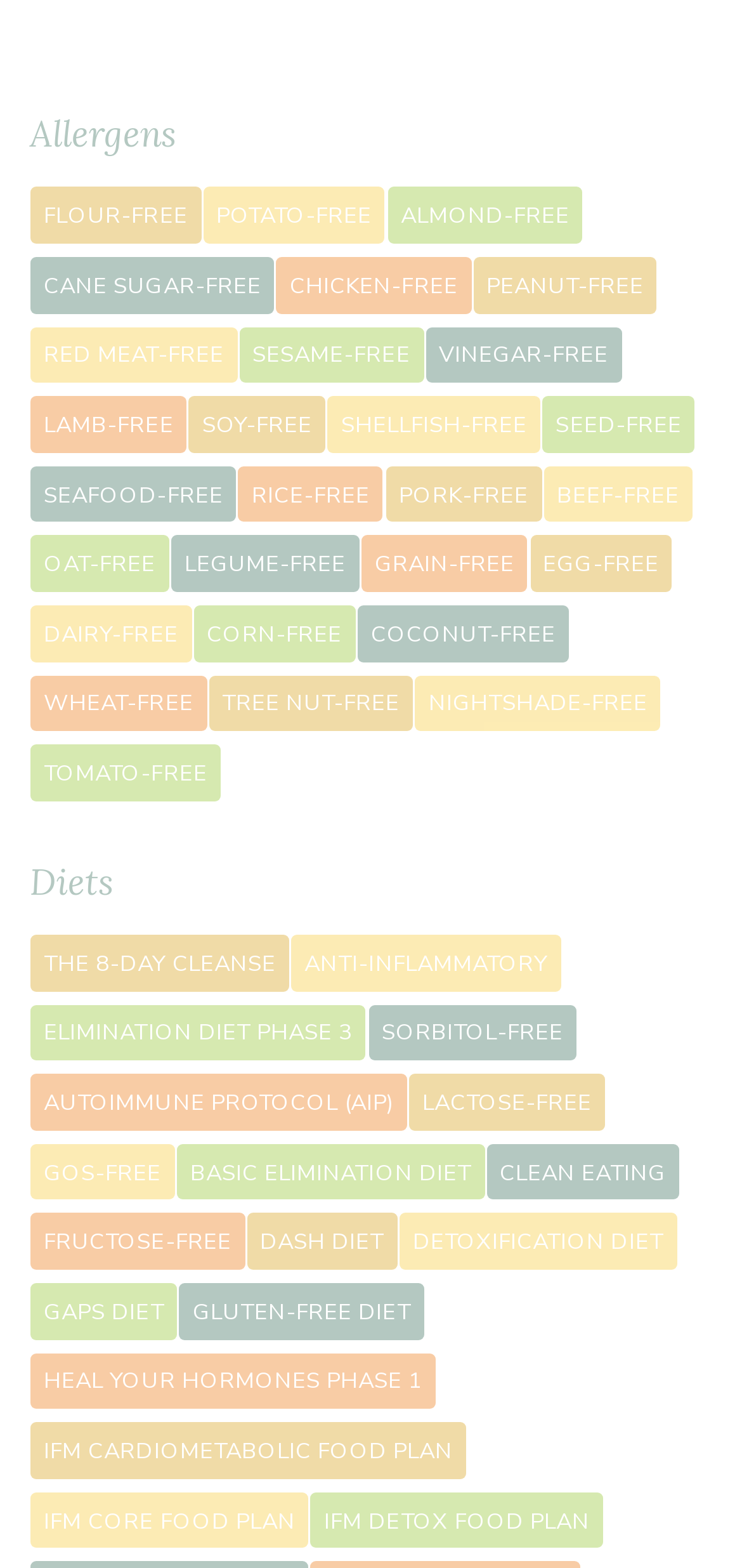Please determine the bounding box coordinates of the section I need to click to accomplish this instruction: "Learn about AUTOIMMUNE PROTOCOL (AIP)".

[0.041, 0.685, 0.548, 0.721]